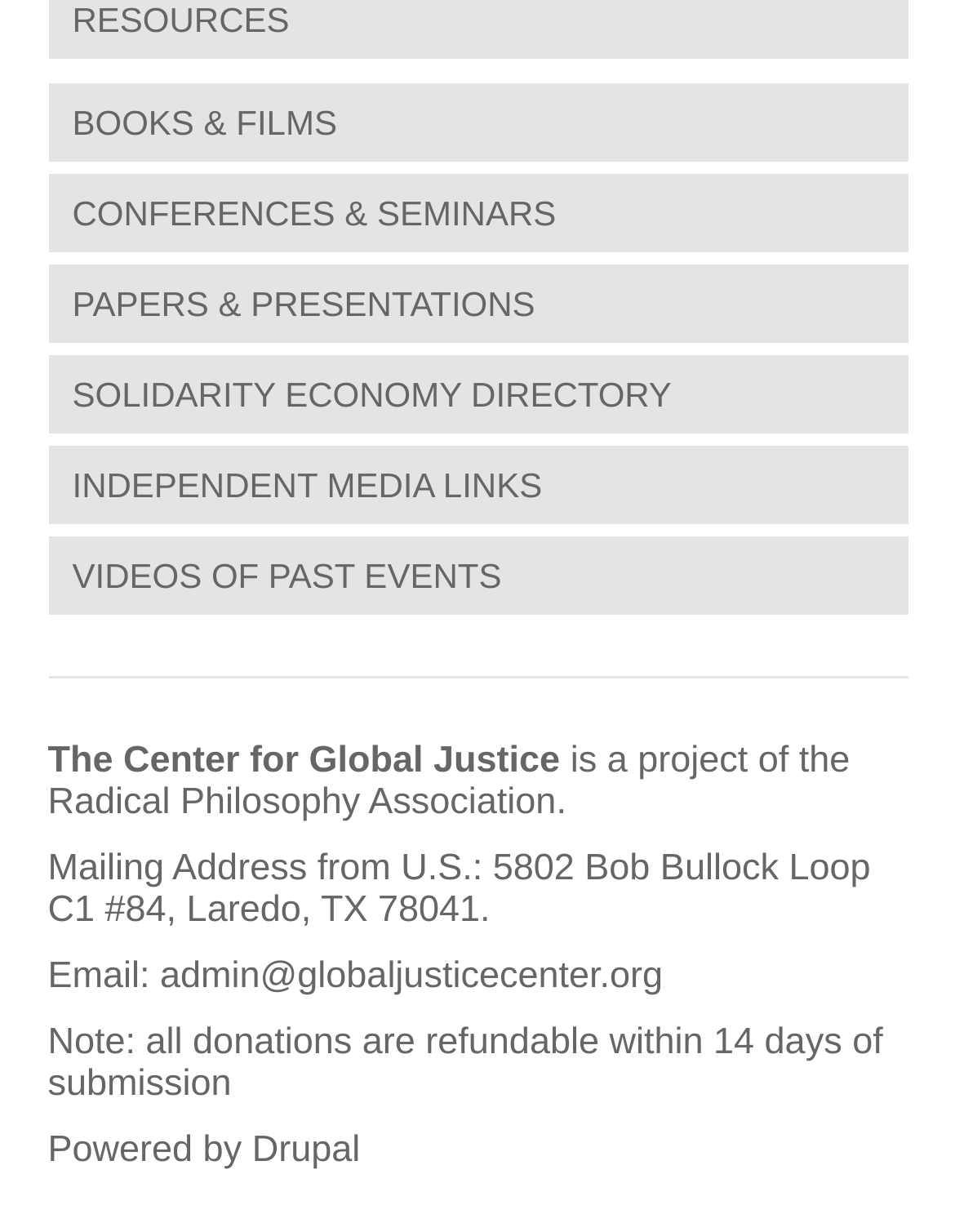What is the organization a project of?
Please answer the question with a detailed response using the information from the screenshot.

I found the answer by looking at the link element that says 'is a project of the Radical Philosophy Association'.